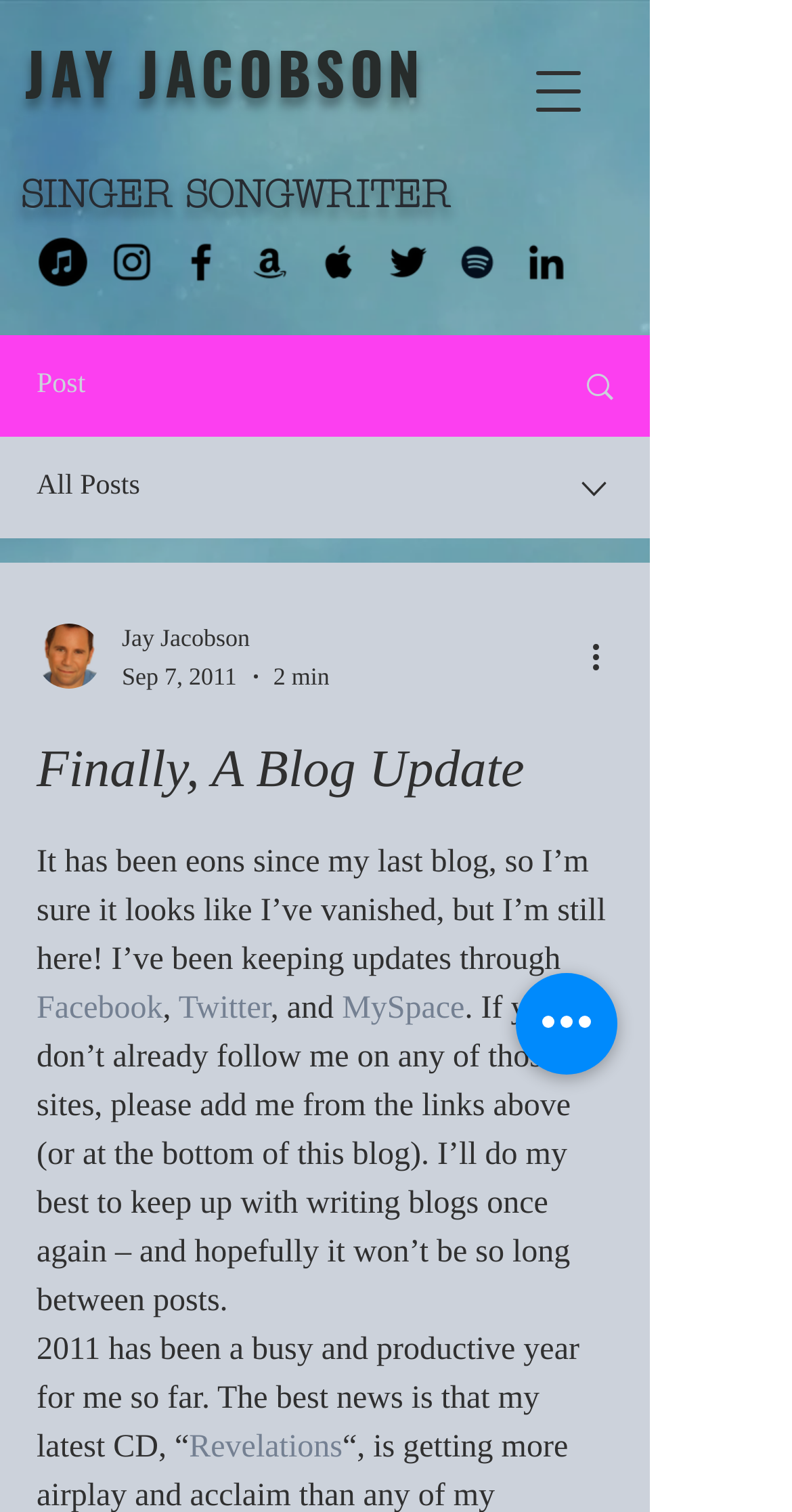Determine the bounding box of the UI component based on this description: "aria-label="iTunes"". The bounding box coordinates should be four float values between 0 and 1, i.e., [left, top, right, bottom].

[0.049, 0.157, 0.11, 0.189]